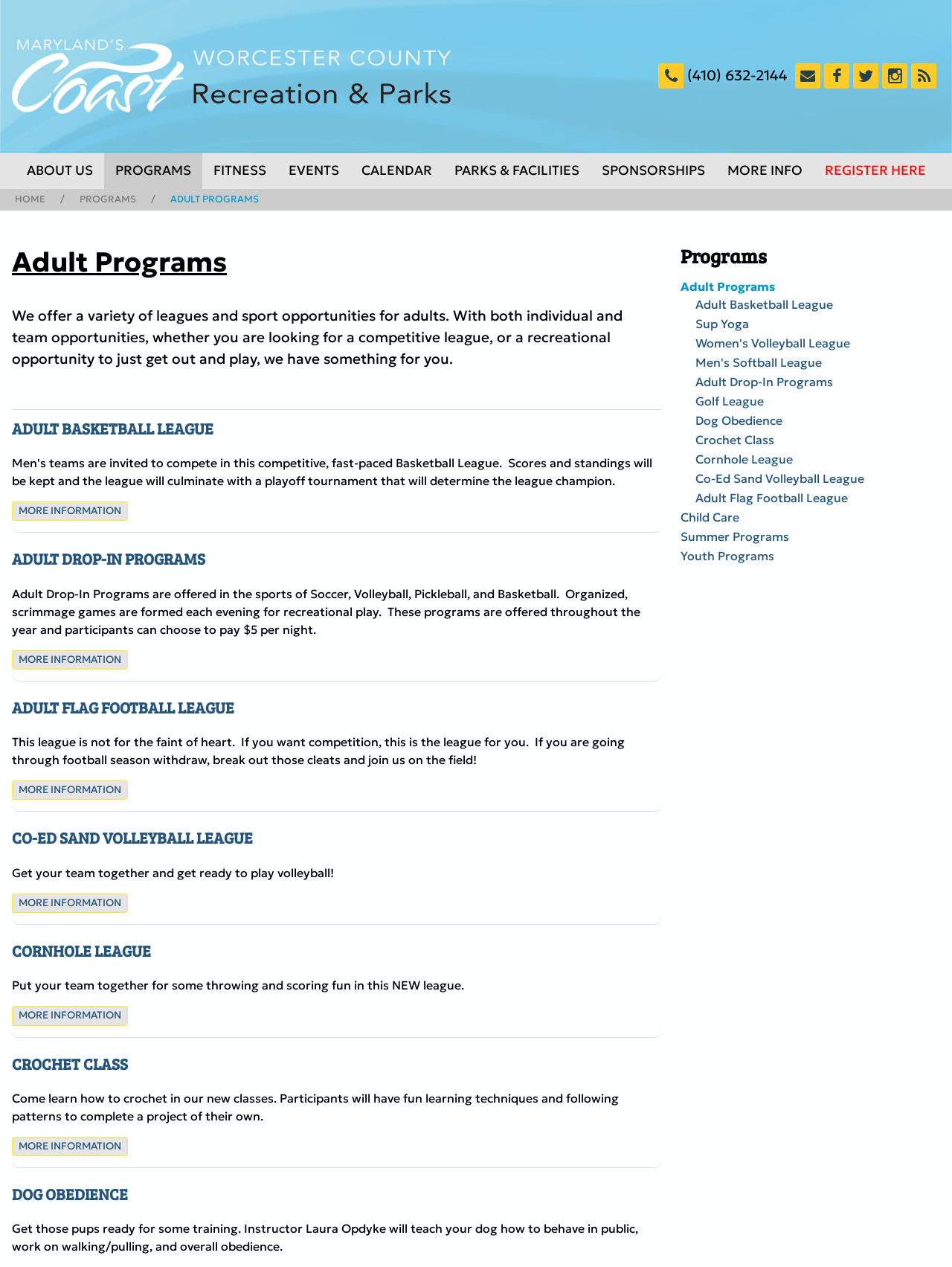Locate the bounding box coordinates of the area where you should click to accomplish the instruction: "View Instagram".

None